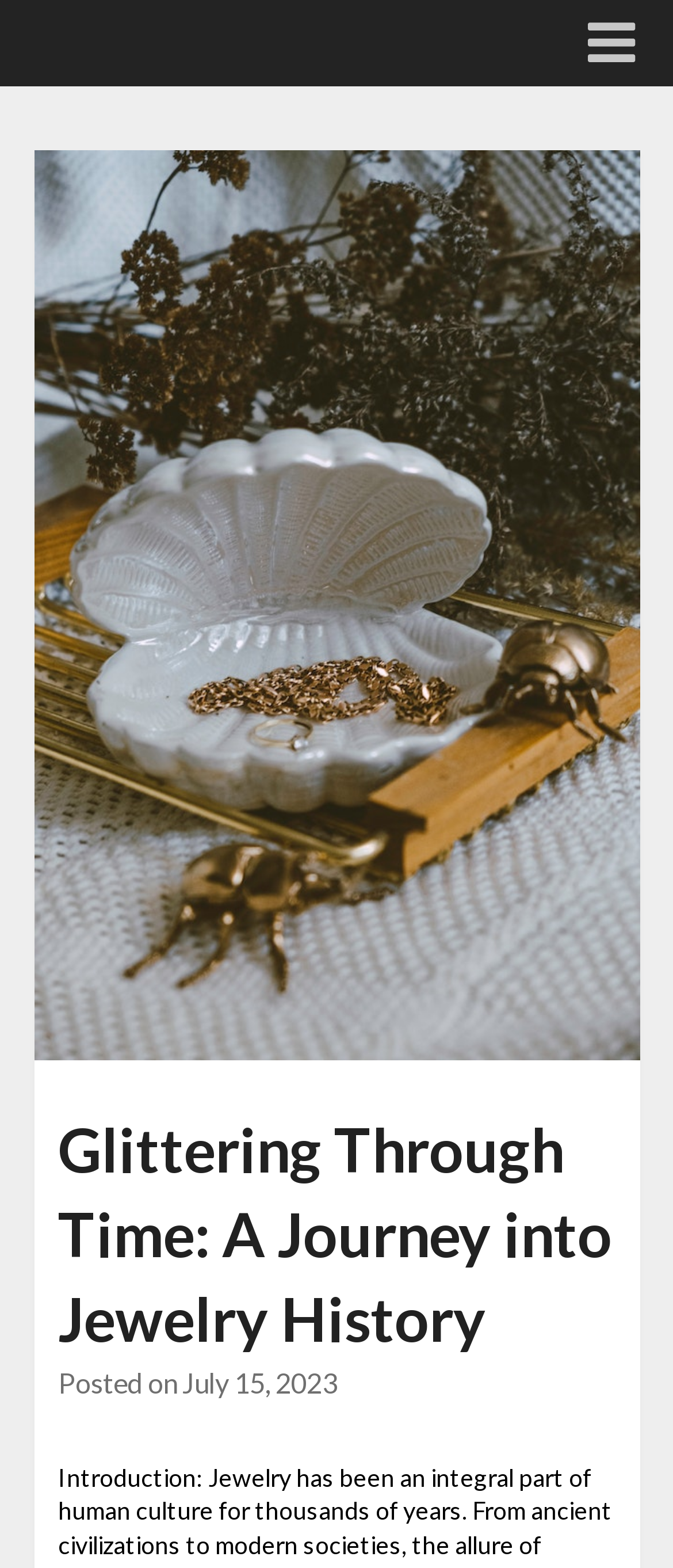Using the given element description, provide the bounding box coordinates (top-left x, top-left y, bottom-right x, bottom-right y) for the corresponding UI element in the screenshot: July 15, 2023July 17, 2023

[0.271, 0.871, 0.501, 0.892]